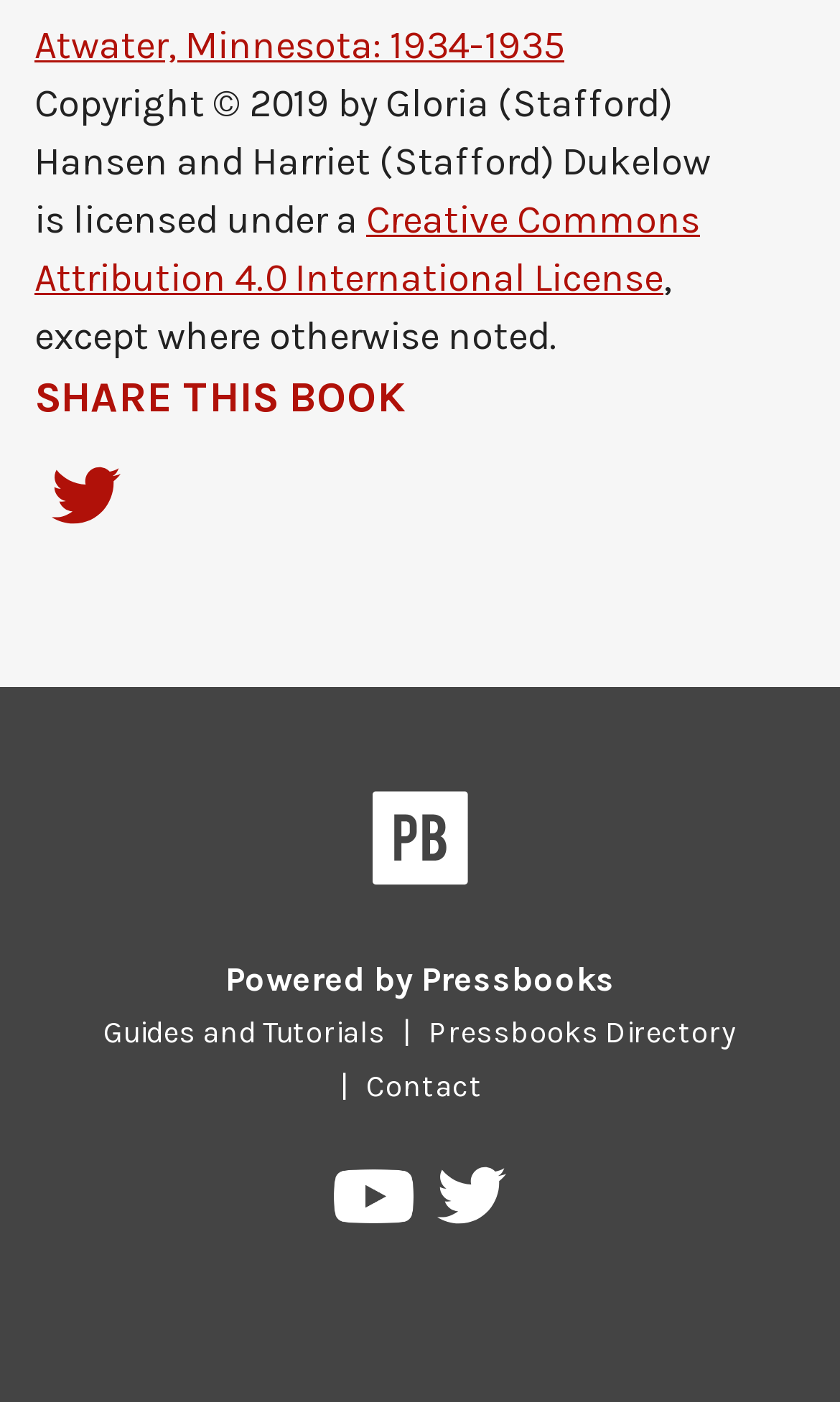Specify the bounding box coordinates of the element's area that should be clicked to execute the given instruction: "Visit Pressbooks Directory". The coordinates should be four float numbers between 0 and 1, i.e., [left, top, right, bottom].

[0.49, 0.723, 0.897, 0.749]